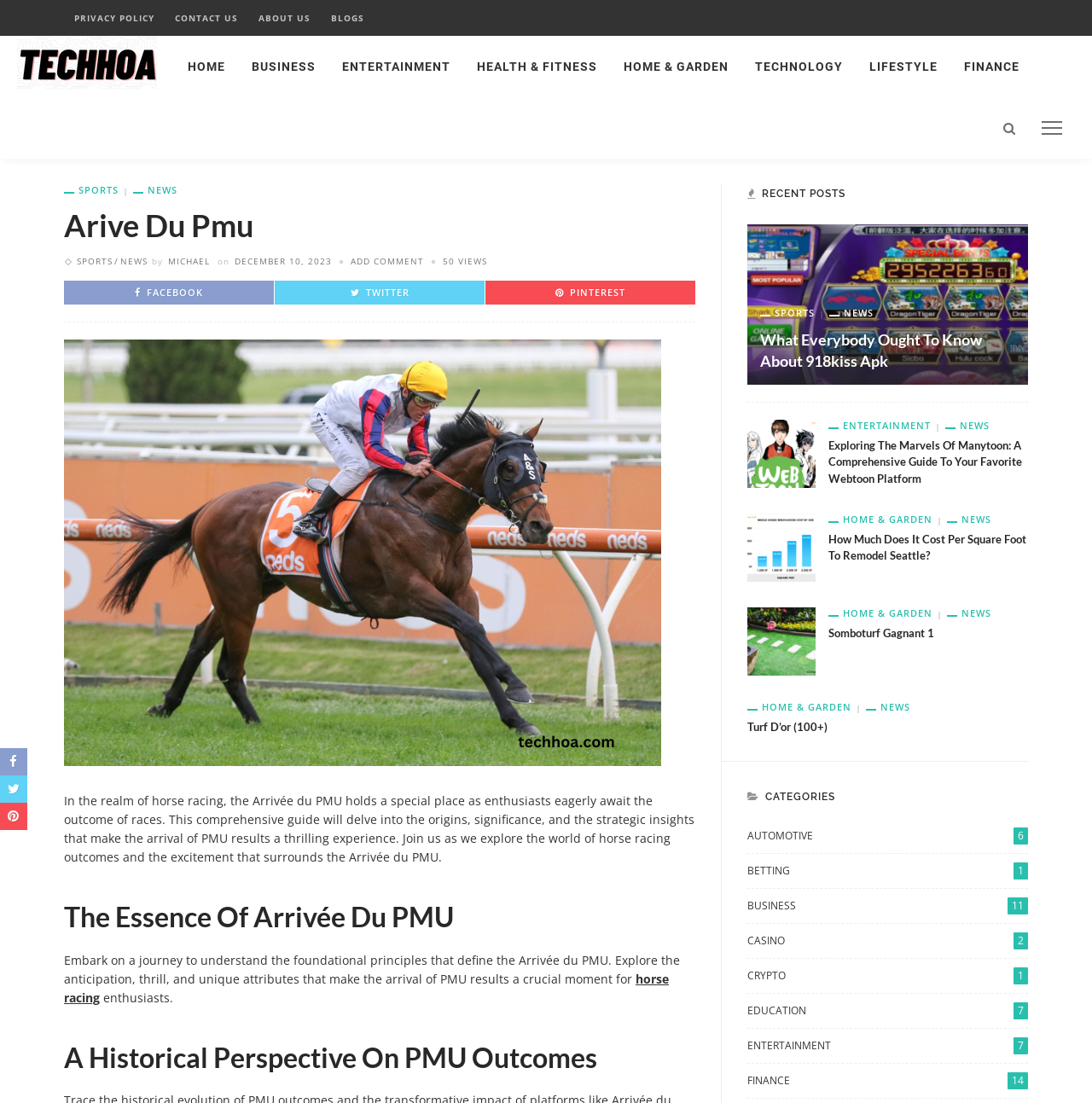Please indicate the bounding box coordinates for the clickable area to complete the following task: "Click on the PRIVACY POLICY link". The coordinates should be specified as four float numbers between 0 and 1, i.e., [left, top, right, bottom].

[0.059, 0.0, 0.151, 0.032]